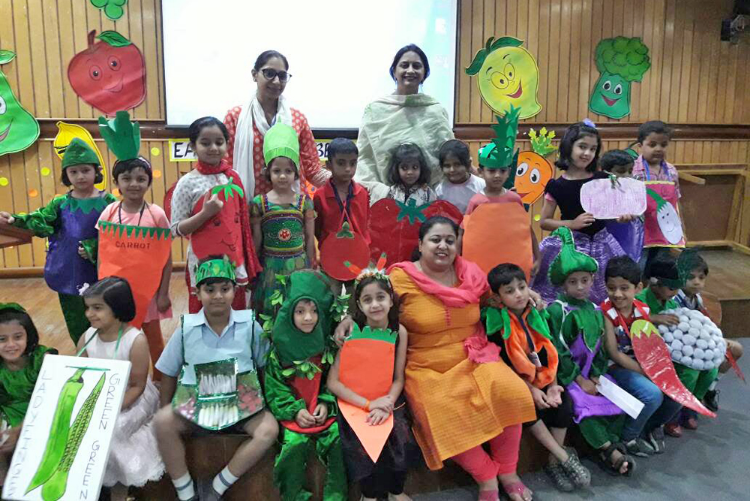Can you give a detailed response to the following question using the information from the image? What is the purpose of the Fruitomania parade?

The purpose of the Fruitomania parade can be inferred by reading the caption, which states that the event not only celebrates healthy eating but also encourages students to learn about the benefits of fruits and vegetables in a fun and engaging manner.